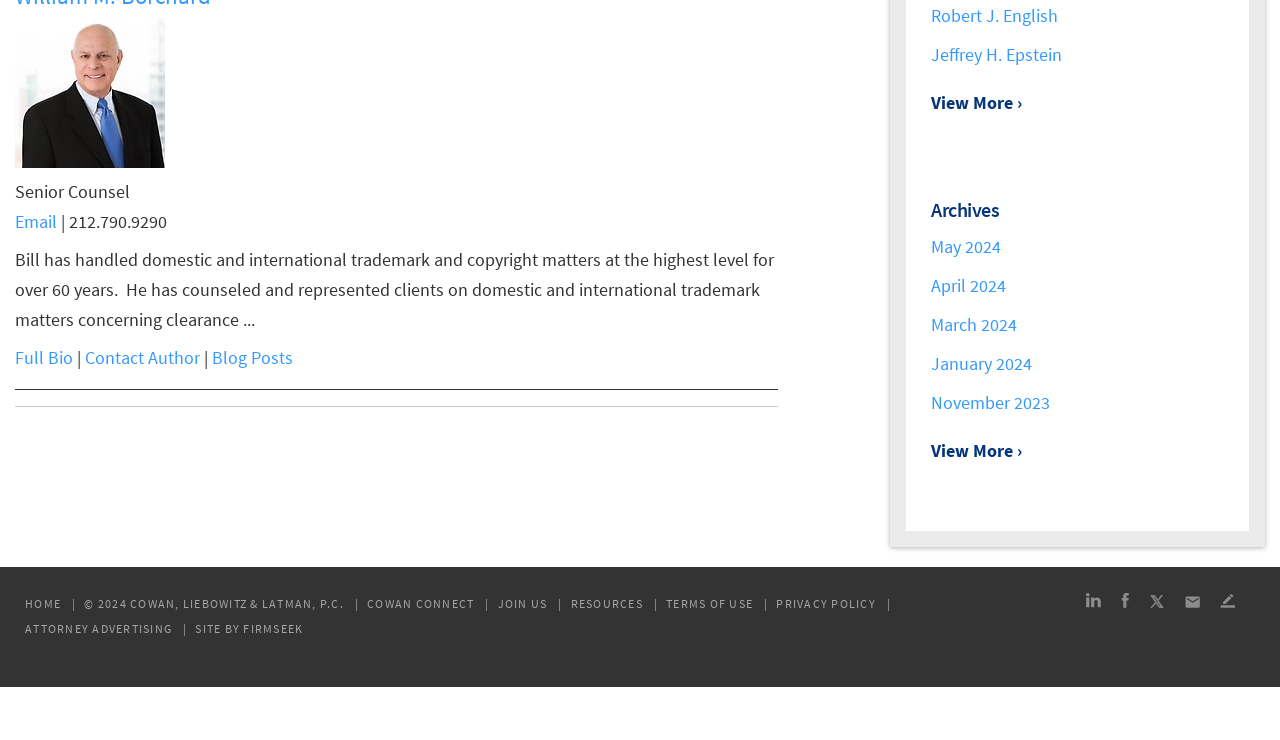Please determine the bounding box of the UI element that matches this description: Email. The coordinates should be given as (top-left x, top-left y, bottom-right x, bottom-right y), with all values between 0 and 1.

[0.012, 0.284, 0.045, 0.315]